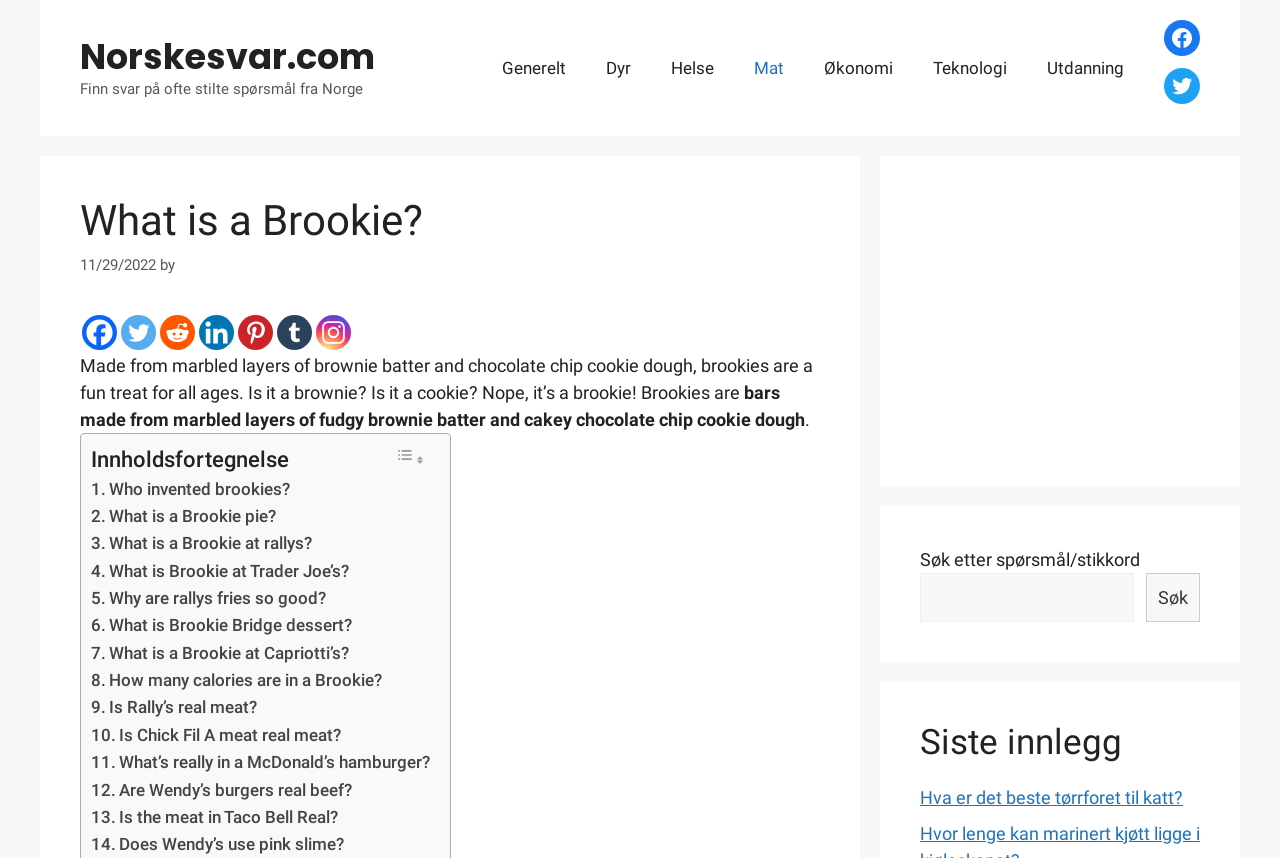What is a brookie made of?
Could you answer the question with a detailed and thorough explanation?

According to the webpage, a brookie is made from marbled layers of brownie batter and chocolate chip cookie dough, which is mentioned in the text 'Made from marbled layers of brownie batter and chocolate chip cookie dough, brookies are a fun treat for all ages.'